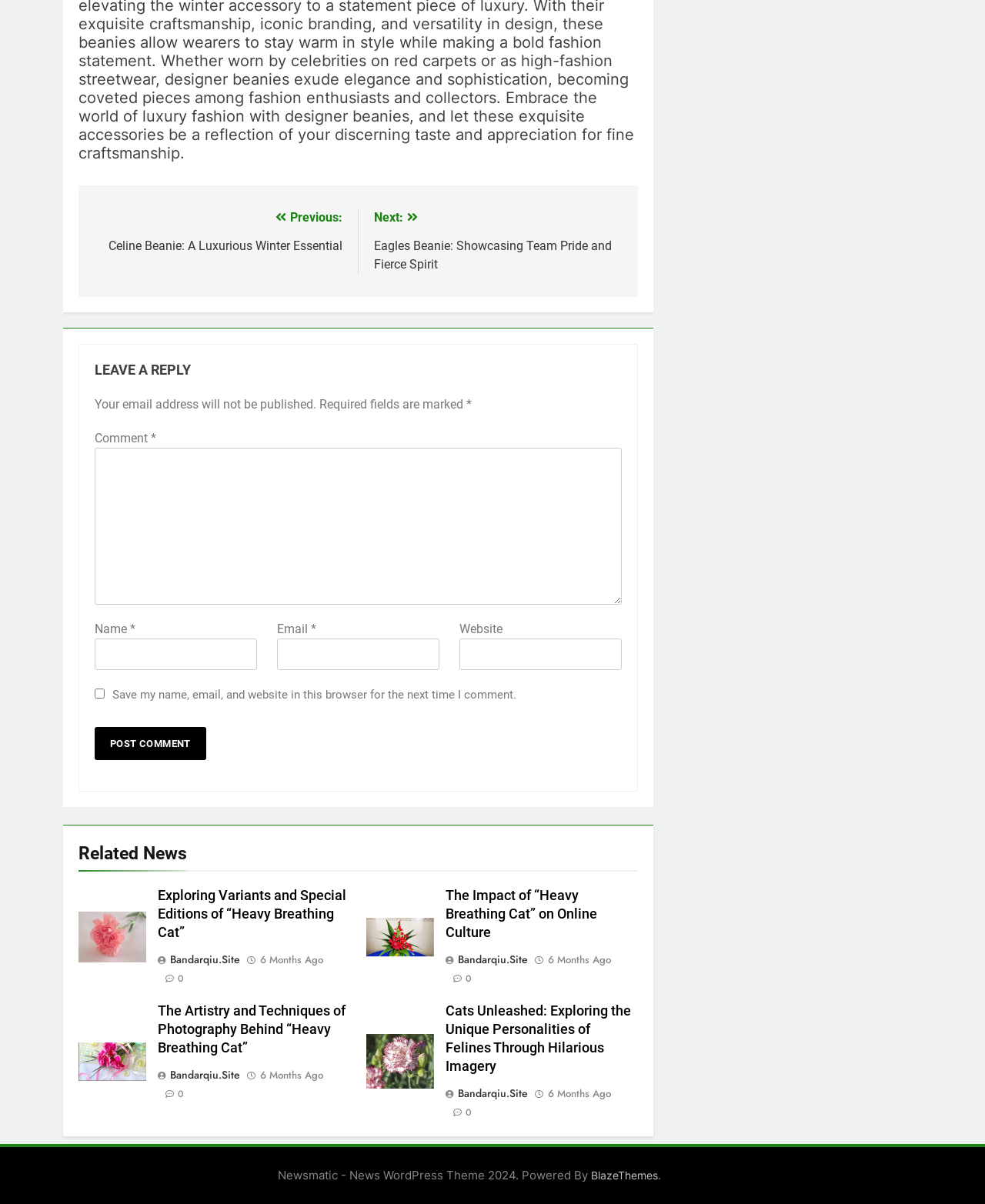Determine the bounding box coordinates of the region that needs to be clicked to achieve the task: "Visit Bandarqiu.Site".

[0.16, 0.79, 0.25, 0.803]